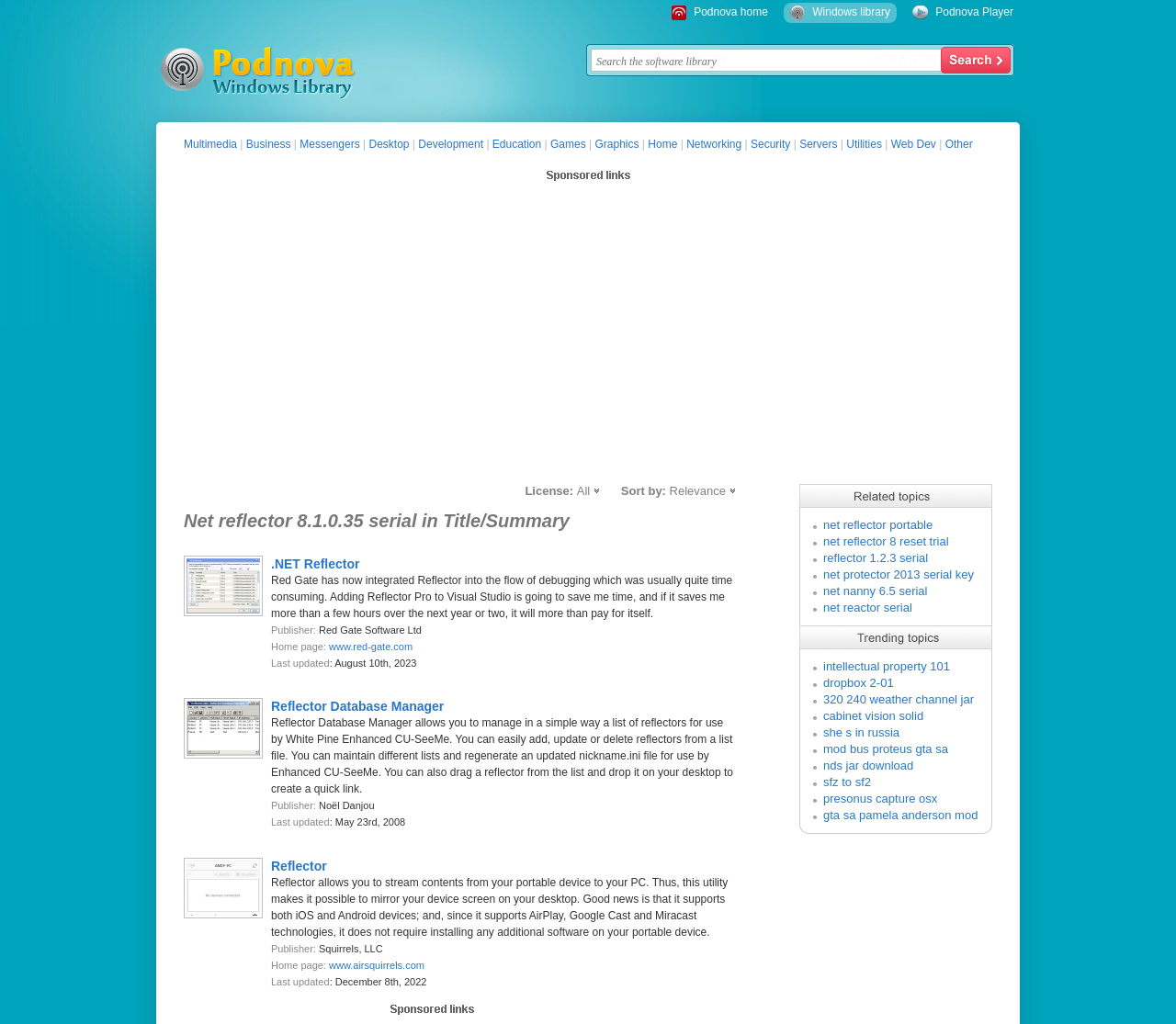Provide a brief response using a word or short phrase to this question:
How many categories are listed under the 'Trending topics' section?

1